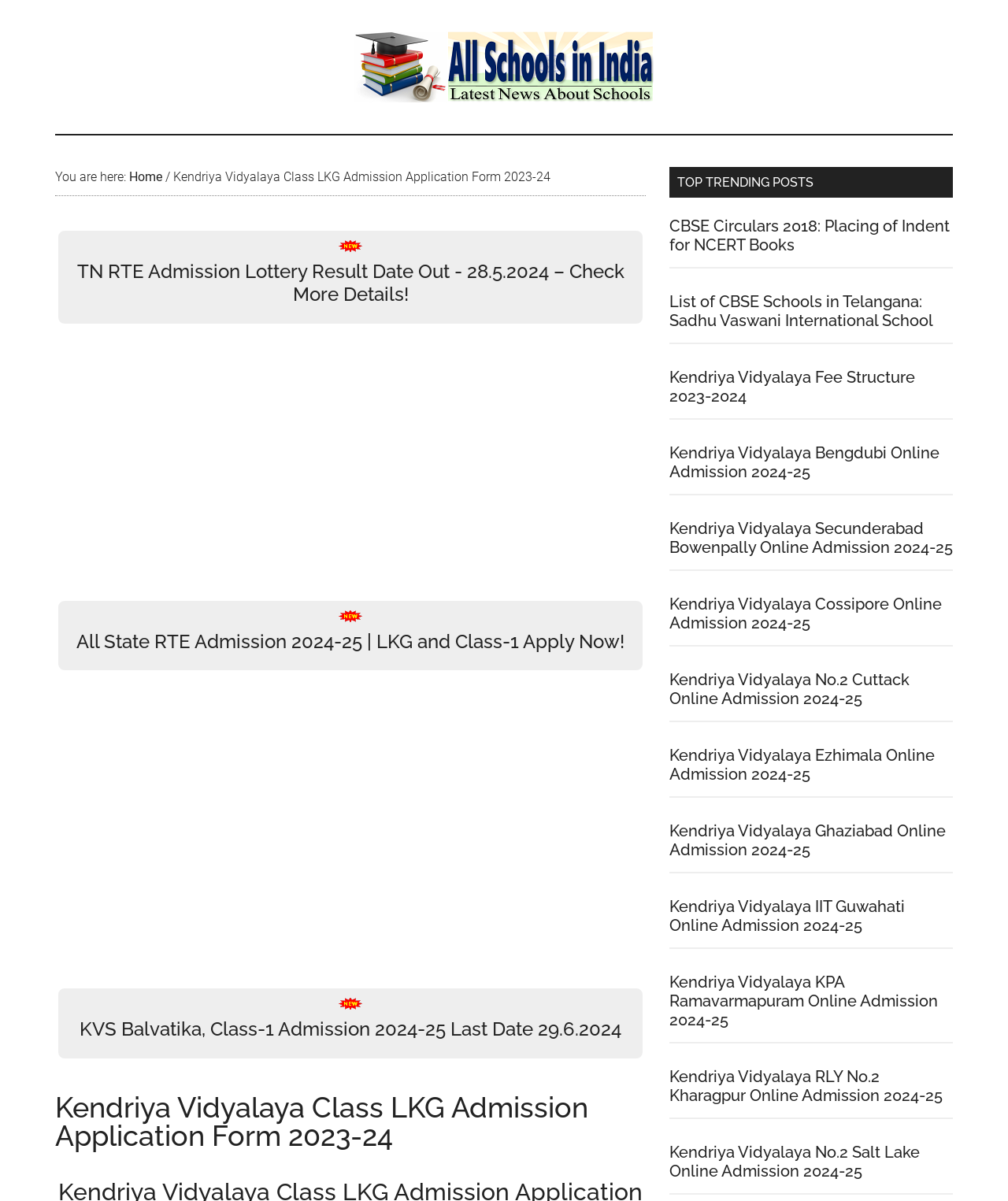What is the deadline for KVS Balvatika, Class-1 Admission 2024-25?
Use the information from the screenshot to give a comprehensive response to the question.

The deadline for KVS Balvatika, Class-1 Admission 2024-25 is mentioned in the article section of the webpage, which states 'KVS Balvatika, Class-1 Admission 2024-25 Last Date 29.6.2024'.